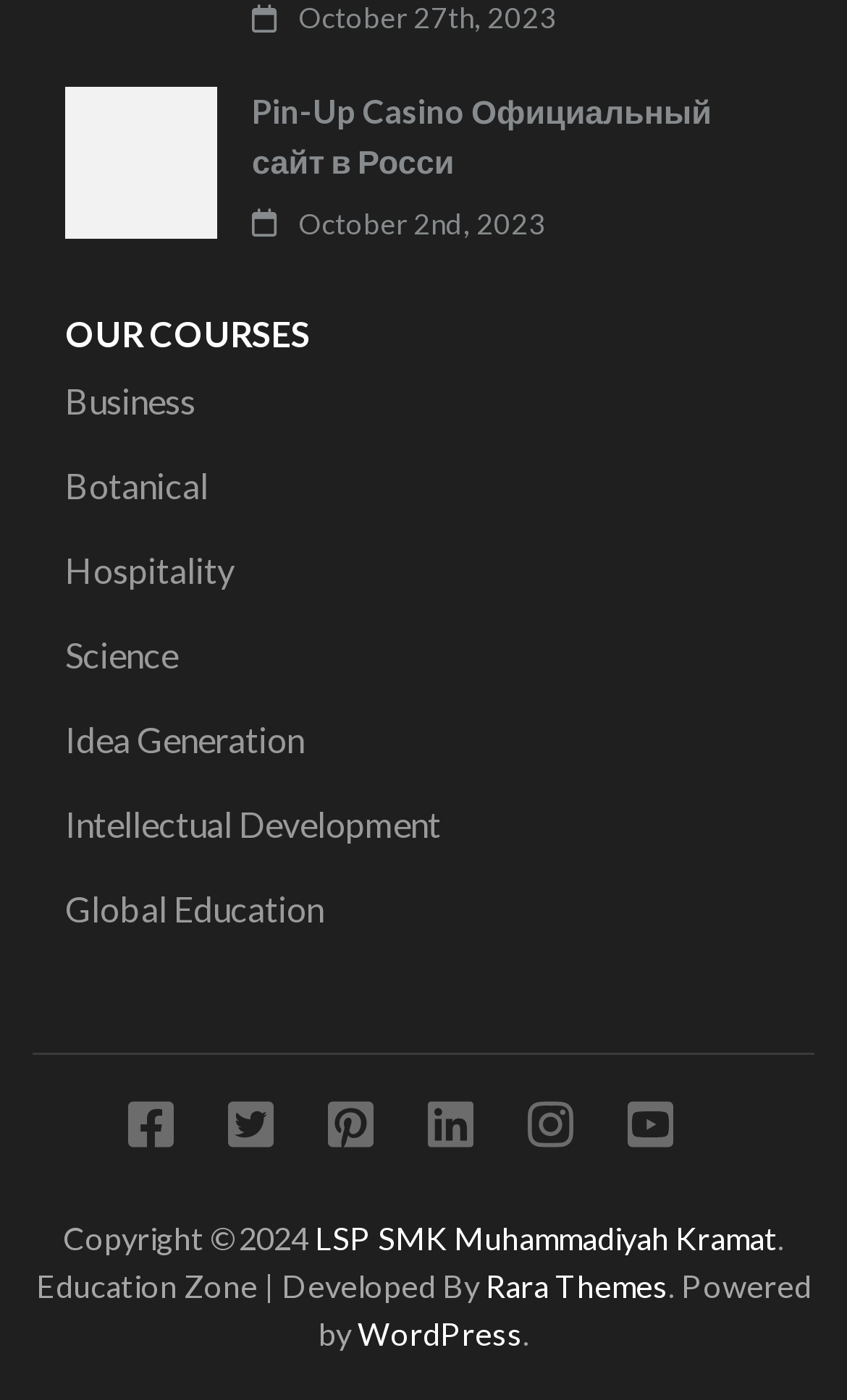Identify the bounding box coordinates of the area that should be clicked in order to complete the given instruction: "Click on the Pin-Up Casino official site link". The bounding box coordinates should be four float numbers between 0 and 1, i.e., [left, top, right, bottom].

[0.297, 0.063, 0.923, 0.136]